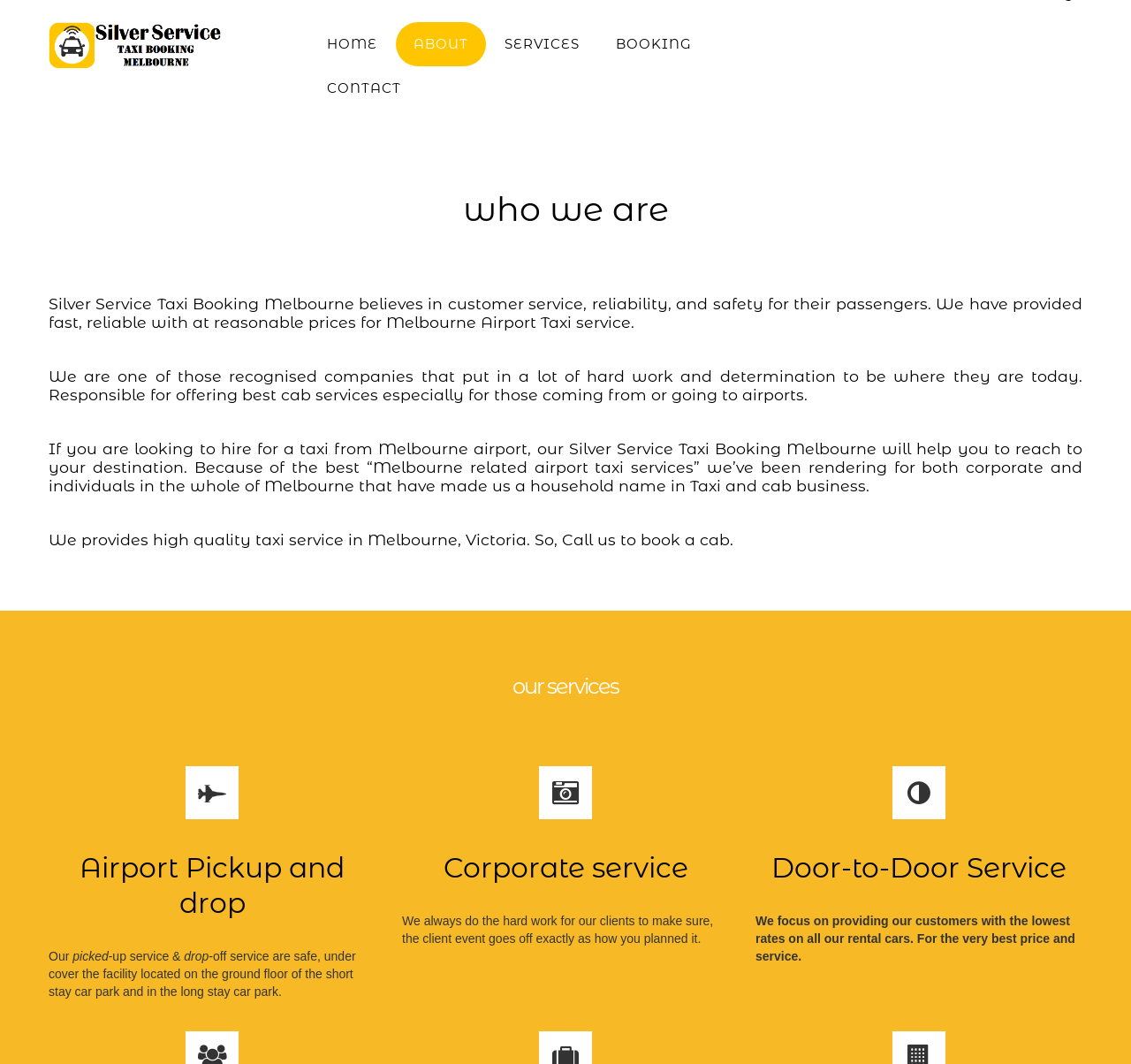What types of services does the company offer?
Please provide a single word or phrase in response based on the screenshot.

Airport pickup and drop, corporate service, door-to-door service